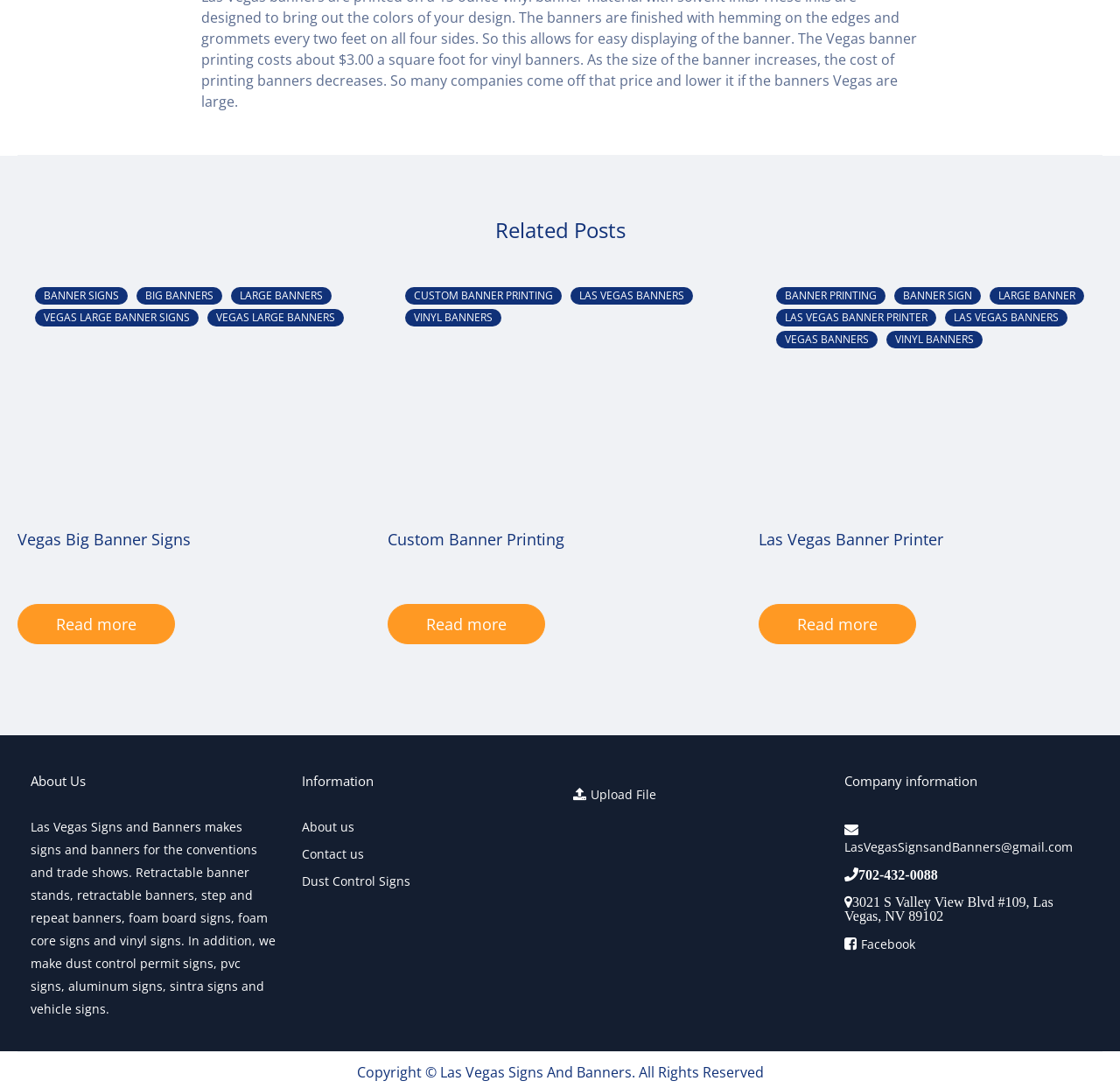Please give a concise answer to this question using a single word or phrase: 
What is the main topic of the webpage?

Banners and signs